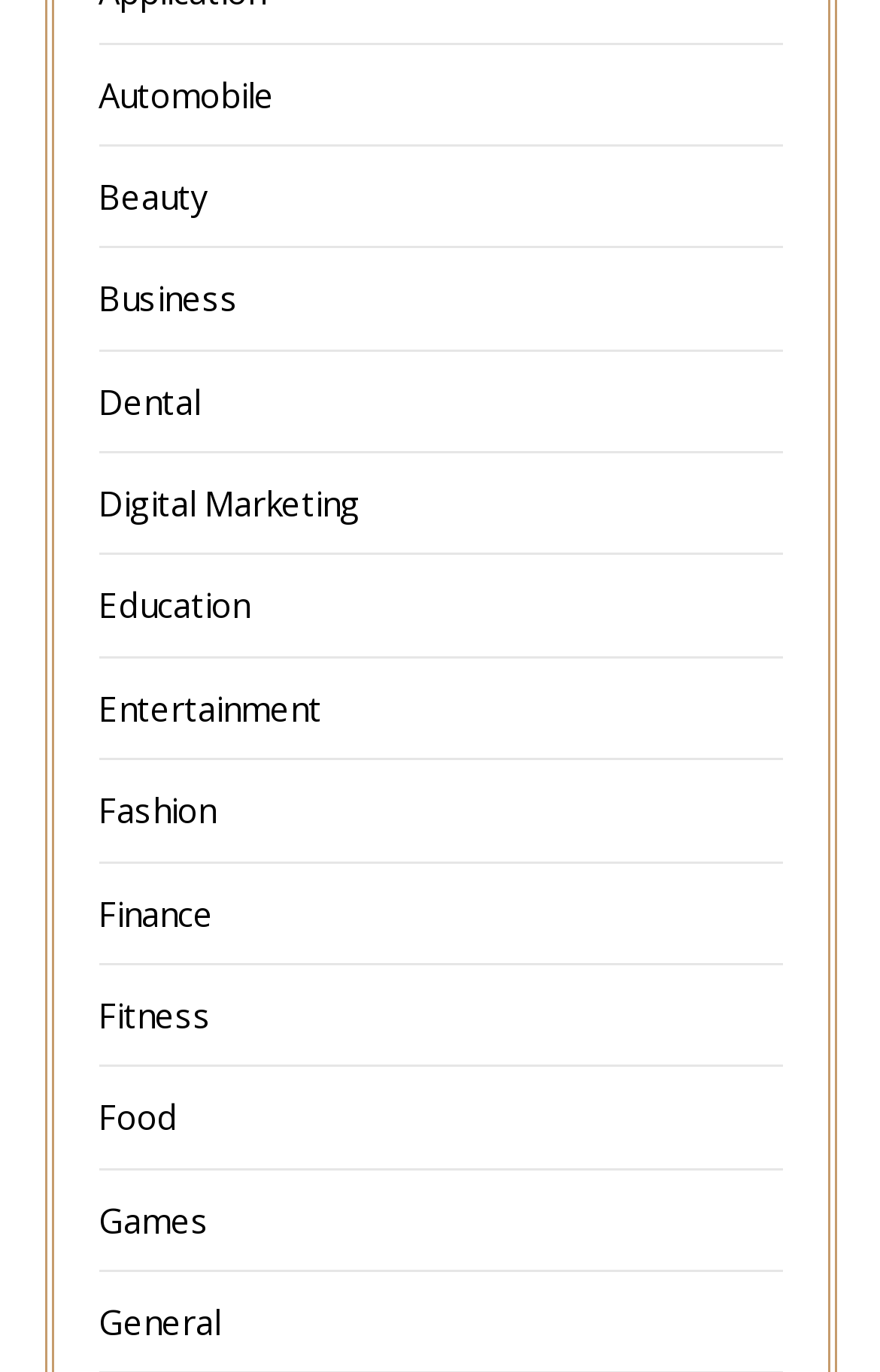Determine the coordinates of the bounding box for the clickable area needed to execute this instruction: "Go to Fitness".

[0.112, 0.723, 0.24, 0.756]